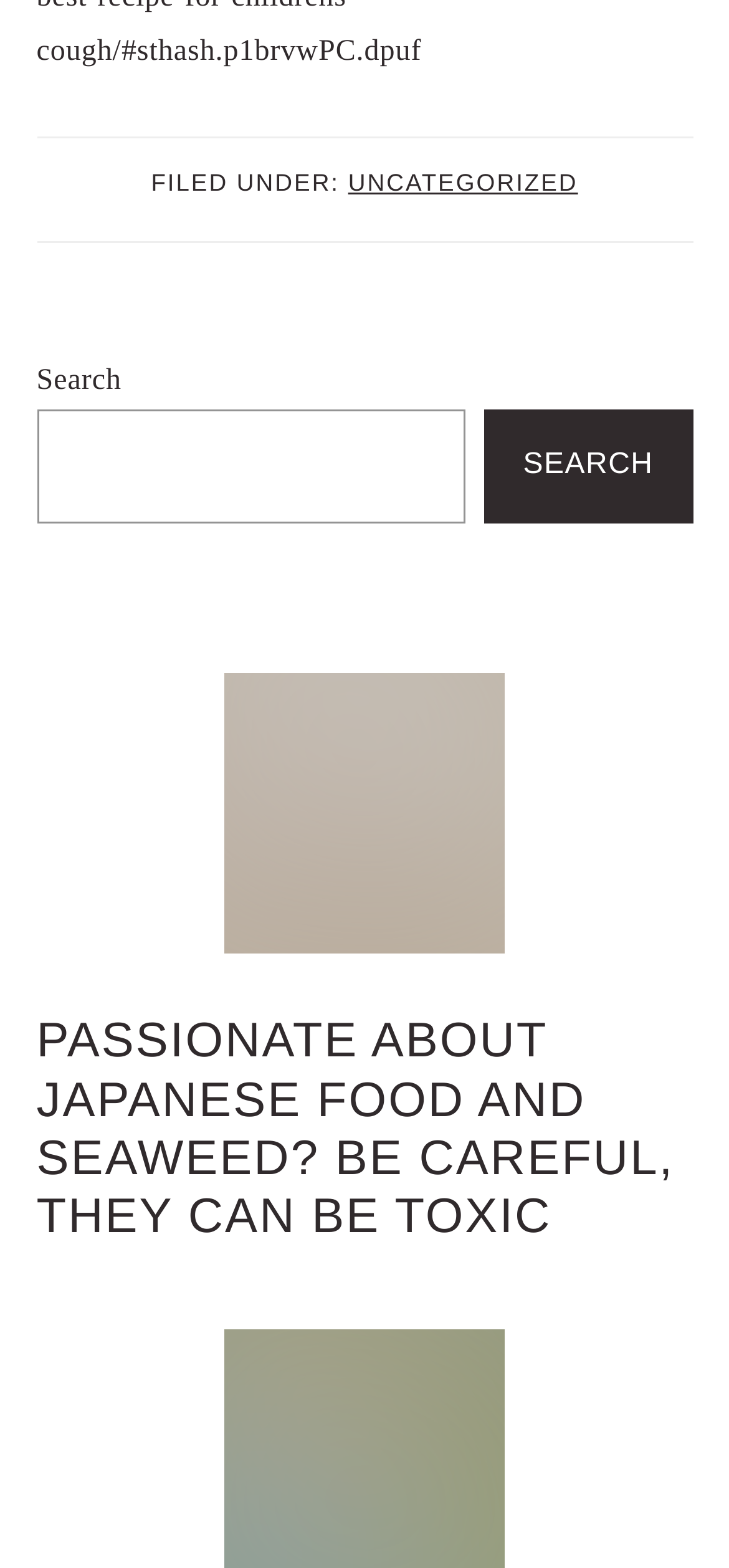What is the title of the article header?
Please respond to the question with a detailed and thorough explanation.

I found the title of the article header by looking at the header element, which has the text 'PASSIONATE ABOUT JAPANESE FOOD AND SEAWEED? BE CAREFUL, THEY CAN BE TOXIC'. This text is the title of the article header, which summarizes the main topic of the article.